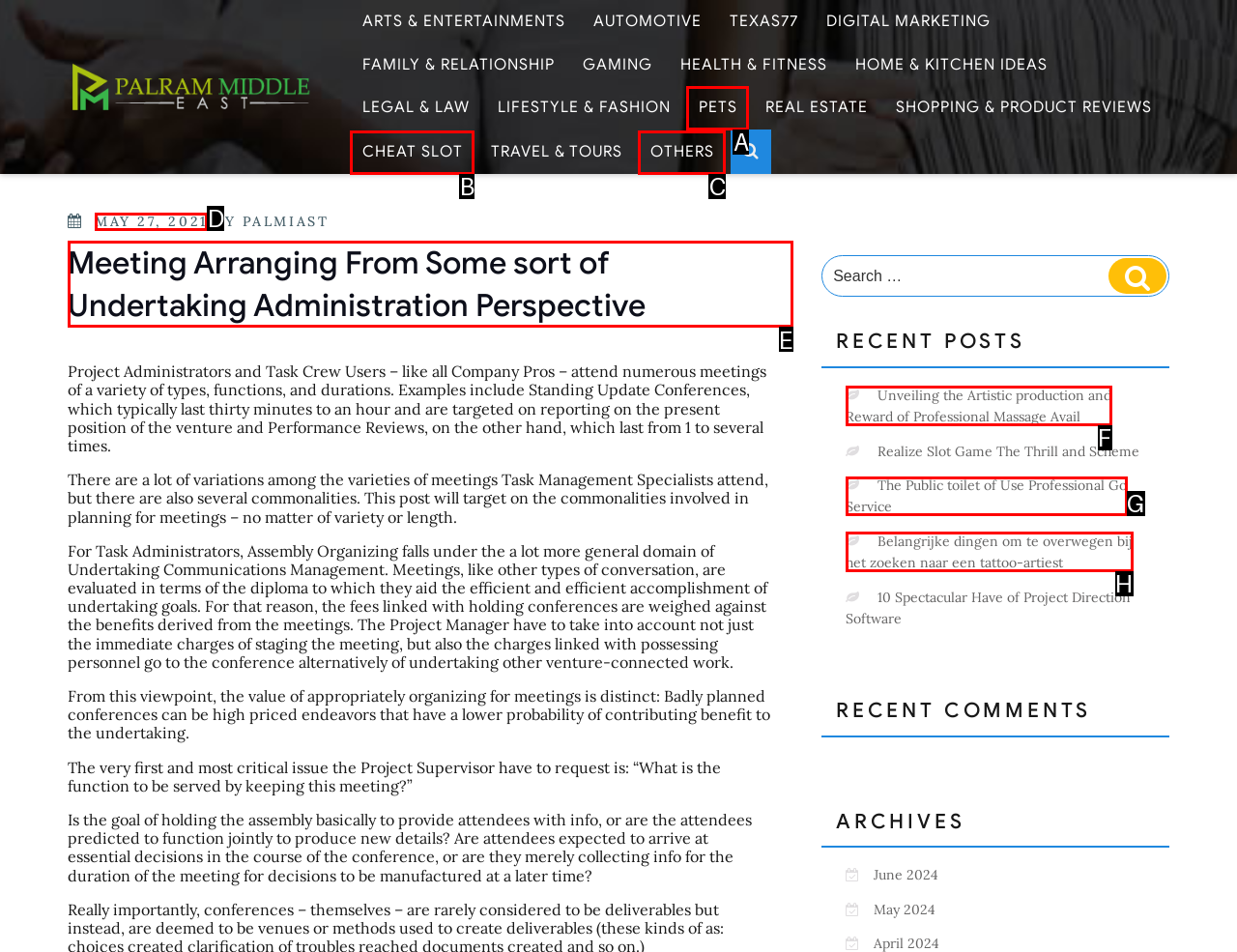Which option should I select to accomplish the task: Click on the 'Meeting Arranging From Some sort of Undertaking Administration Perspective' heading? Respond with the corresponding letter from the given choices.

E